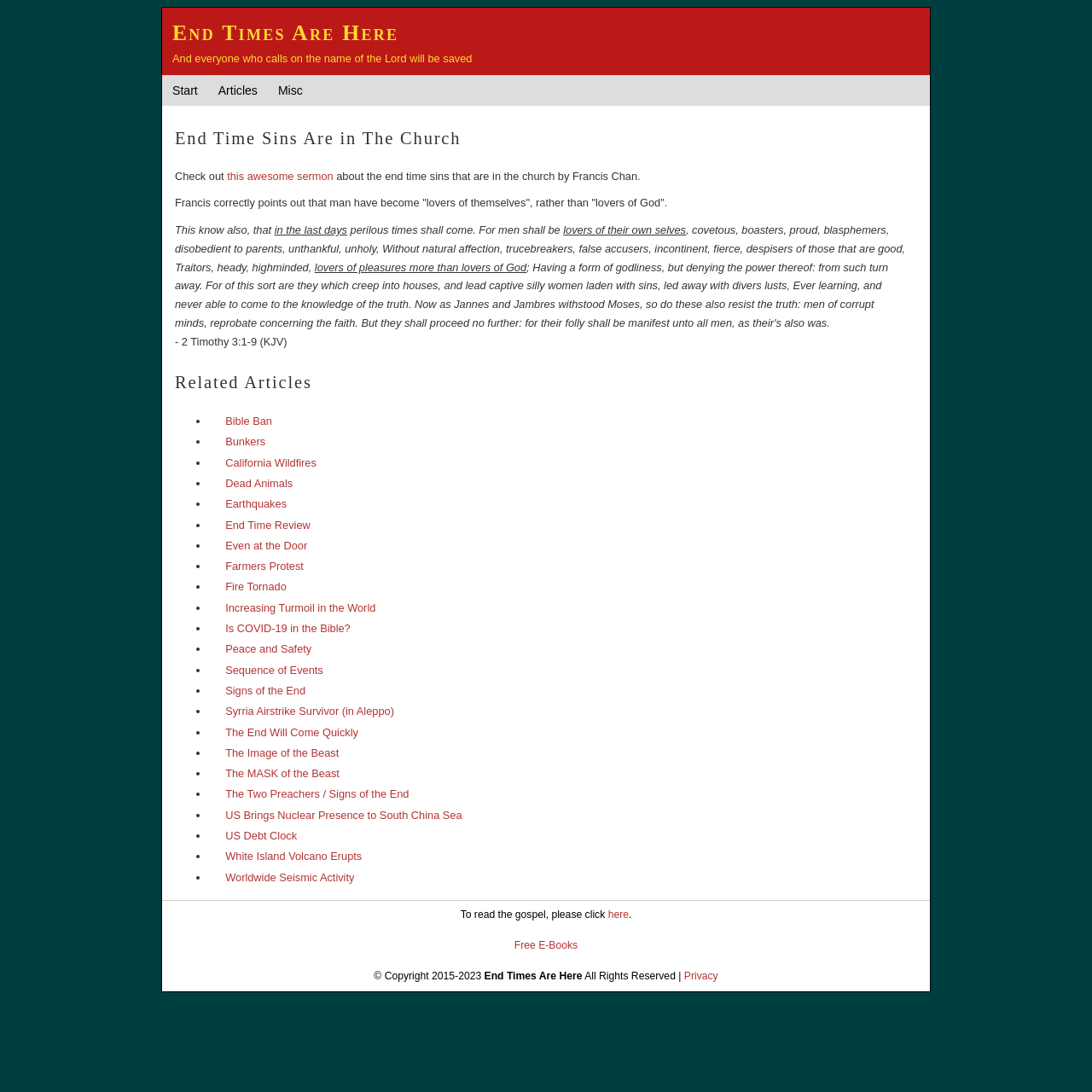Highlight the bounding box coordinates of the element that should be clicked to carry out the following instruction: "Click the 'Start' button". The coordinates must be given as four float numbers ranging from 0 to 1, i.e., [left, top, right, bottom].

[0.148, 0.069, 0.19, 0.097]